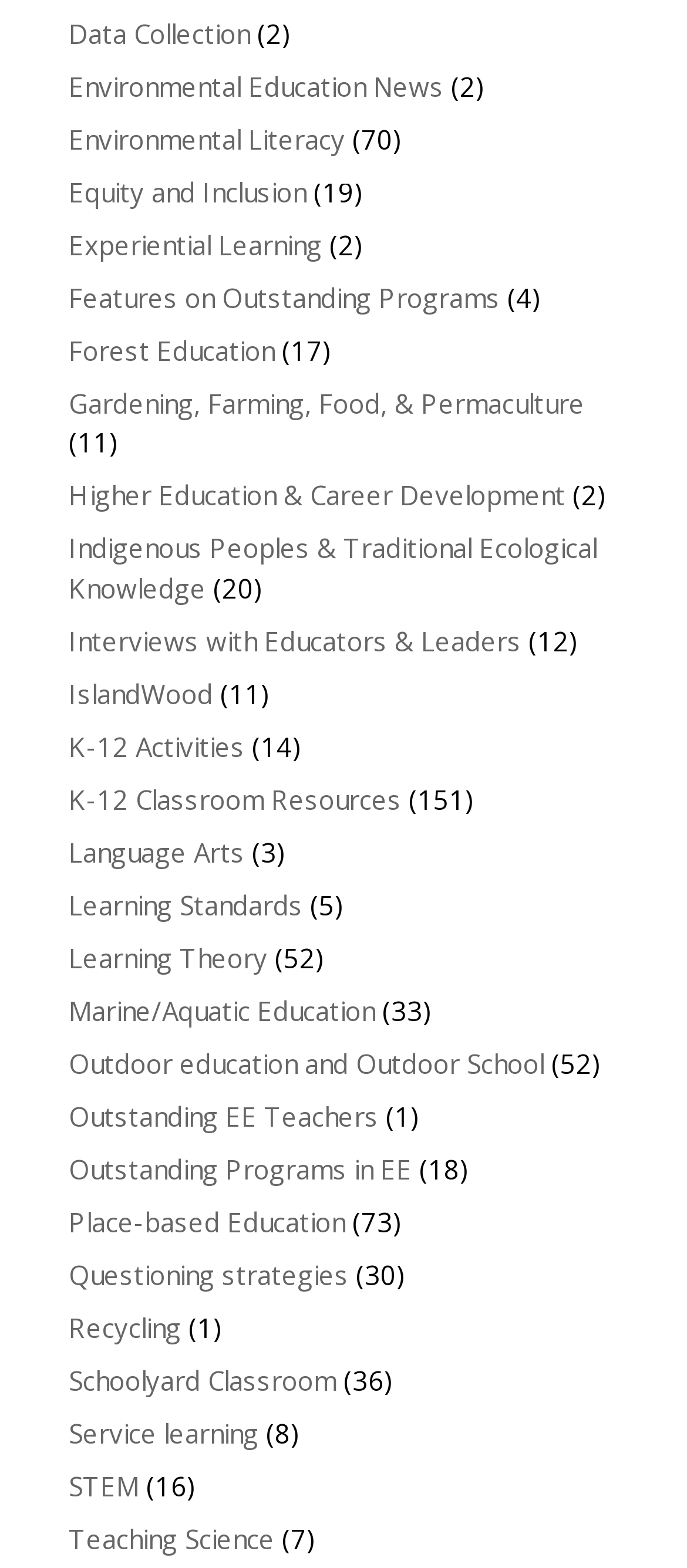What is the topic of the link located at [0.1, 0.246, 0.851, 0.268]?
Refer to the image and provide a concise answer in one word or phrase.

Gardening, Farming, Food, & Permaculture